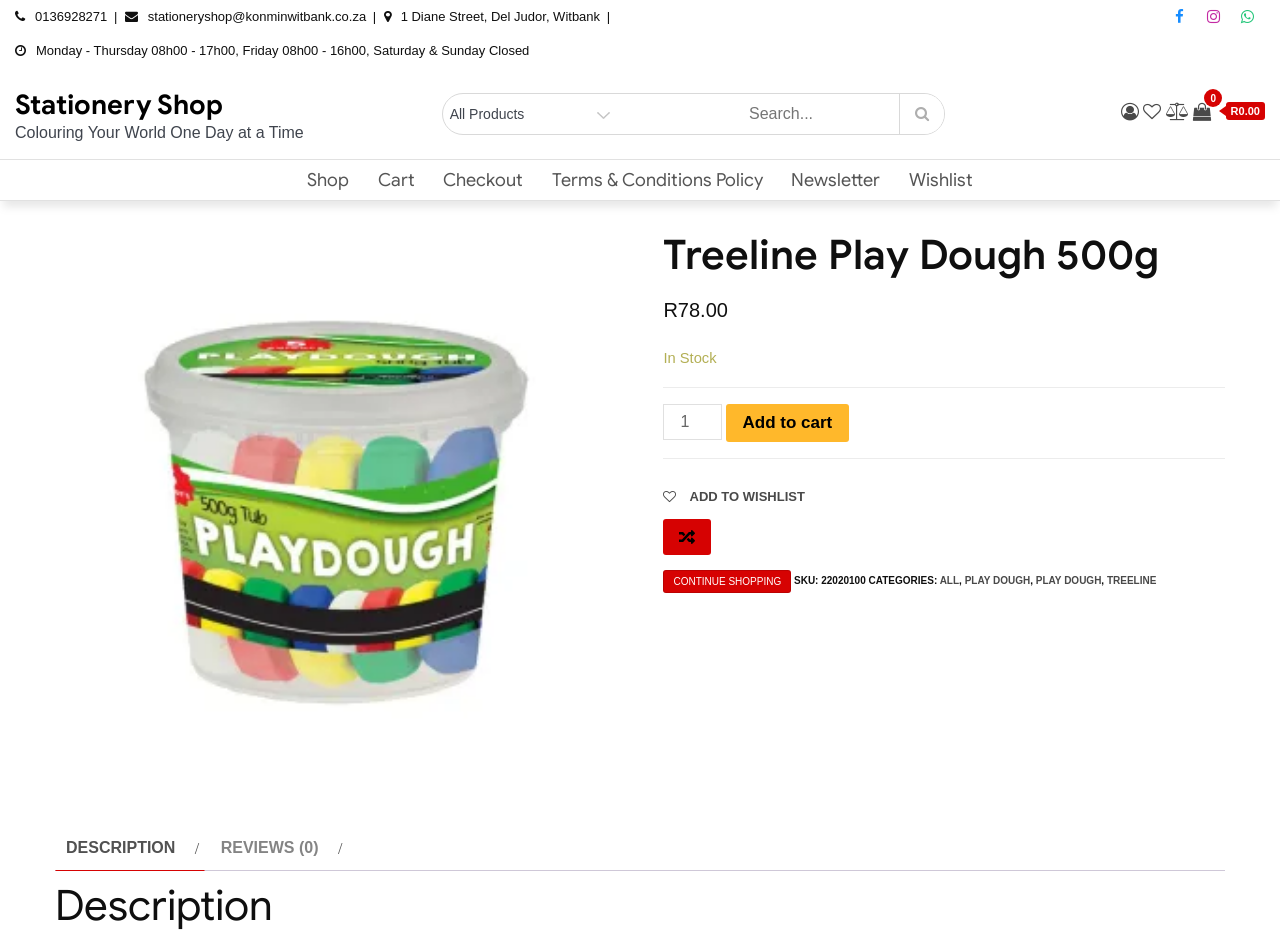Provide the bounding box coordinates of the area you need to click to execute the following instruction: "Add to cart".

[0.567, 0.428, 0.663, 0.468]